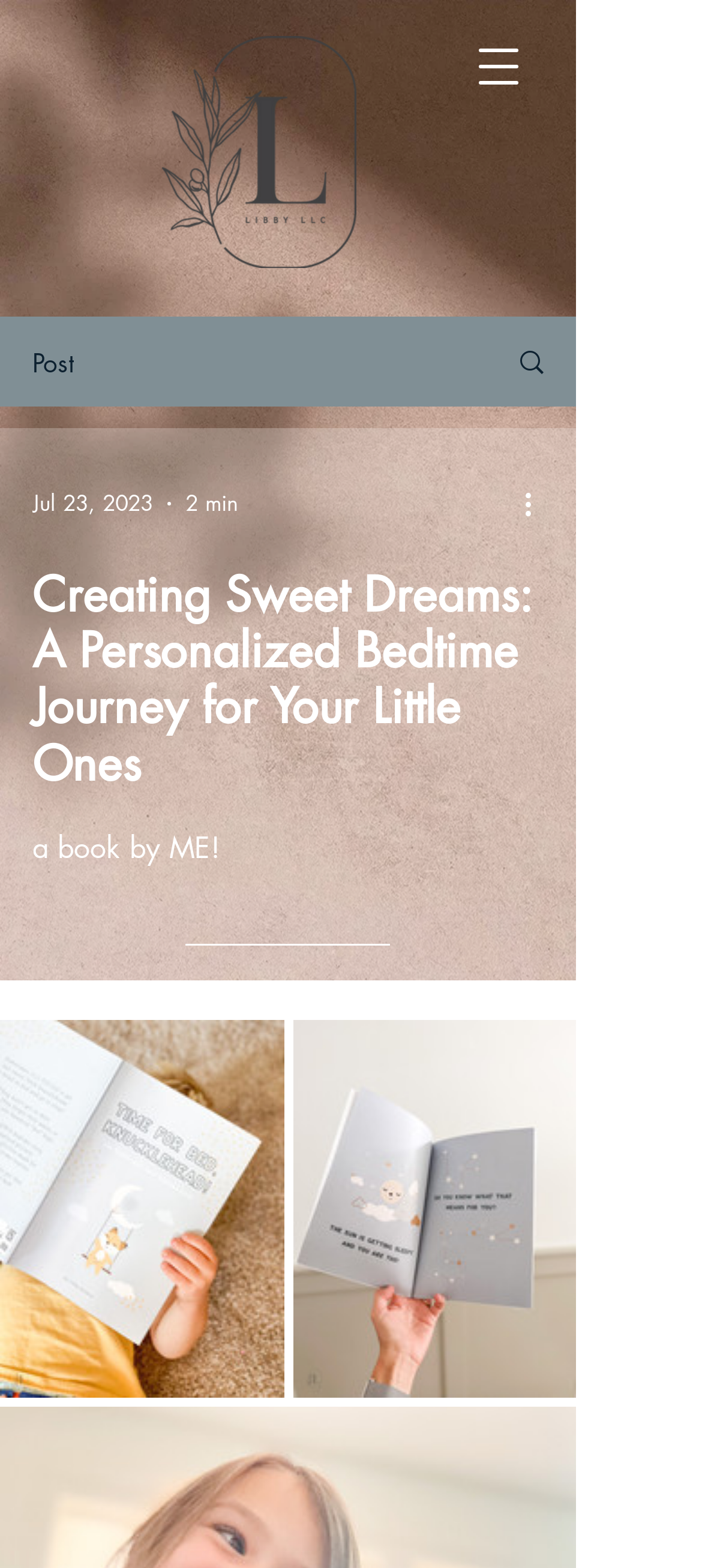Could you identify the text that serves as the heading for this webpage?

Creating Sweet Dreams: A Personalized Bedtime Journey for Your Little Ones